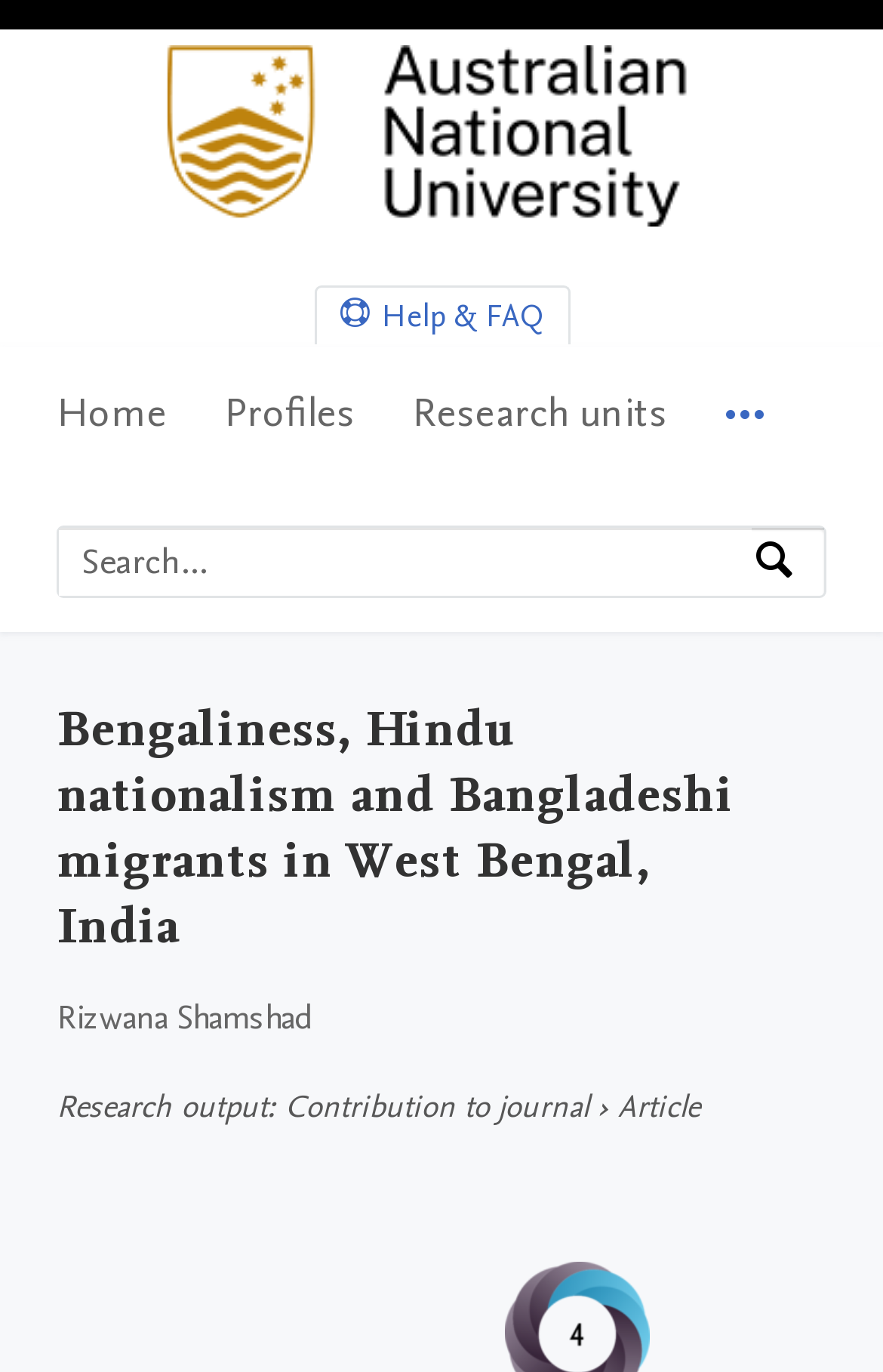Determine the bounding box coordinates for the area that needs to be clicked to fulfill this task: "Go to Australian National University homepage". The coordinates must be given as four float numbers between 0 and 1, i.e., [left, top, right, bottom].

[0.179, 0.139, 0.821, 0.175]